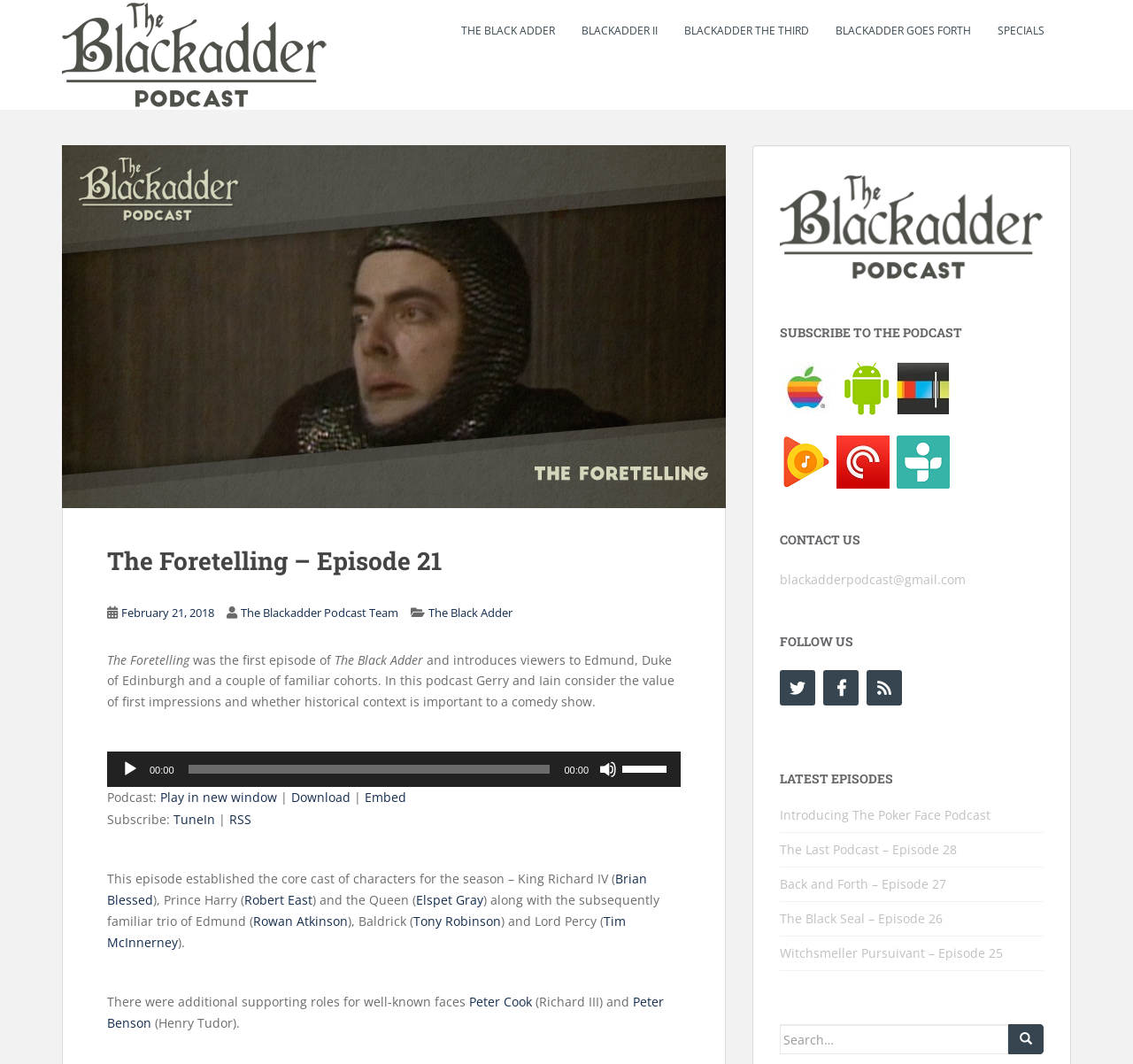Who are the hosts of the podcast?
Carefully examine the image and provide a detailed answer to the question.

The hosts of the podcast are mentioned in the text 'In this podcast Gerry and Iain consider the value of first impressions and whether historical context is important to a comedy show.' which is located in the main content area of the webpage.